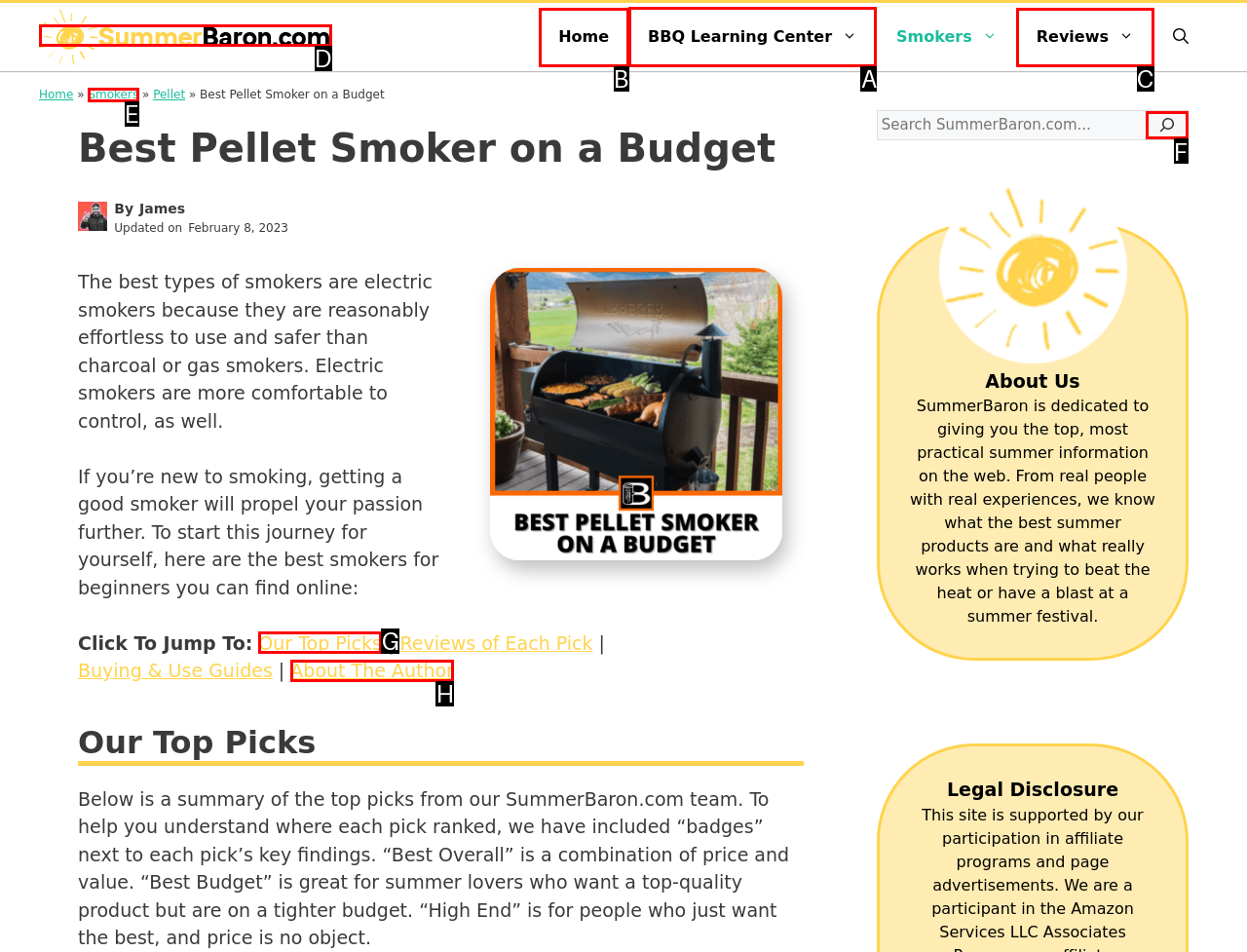Determine which HTML element to click for this task: go to 'BBQ Learning Center' Provide the letter of the selected choice.

A